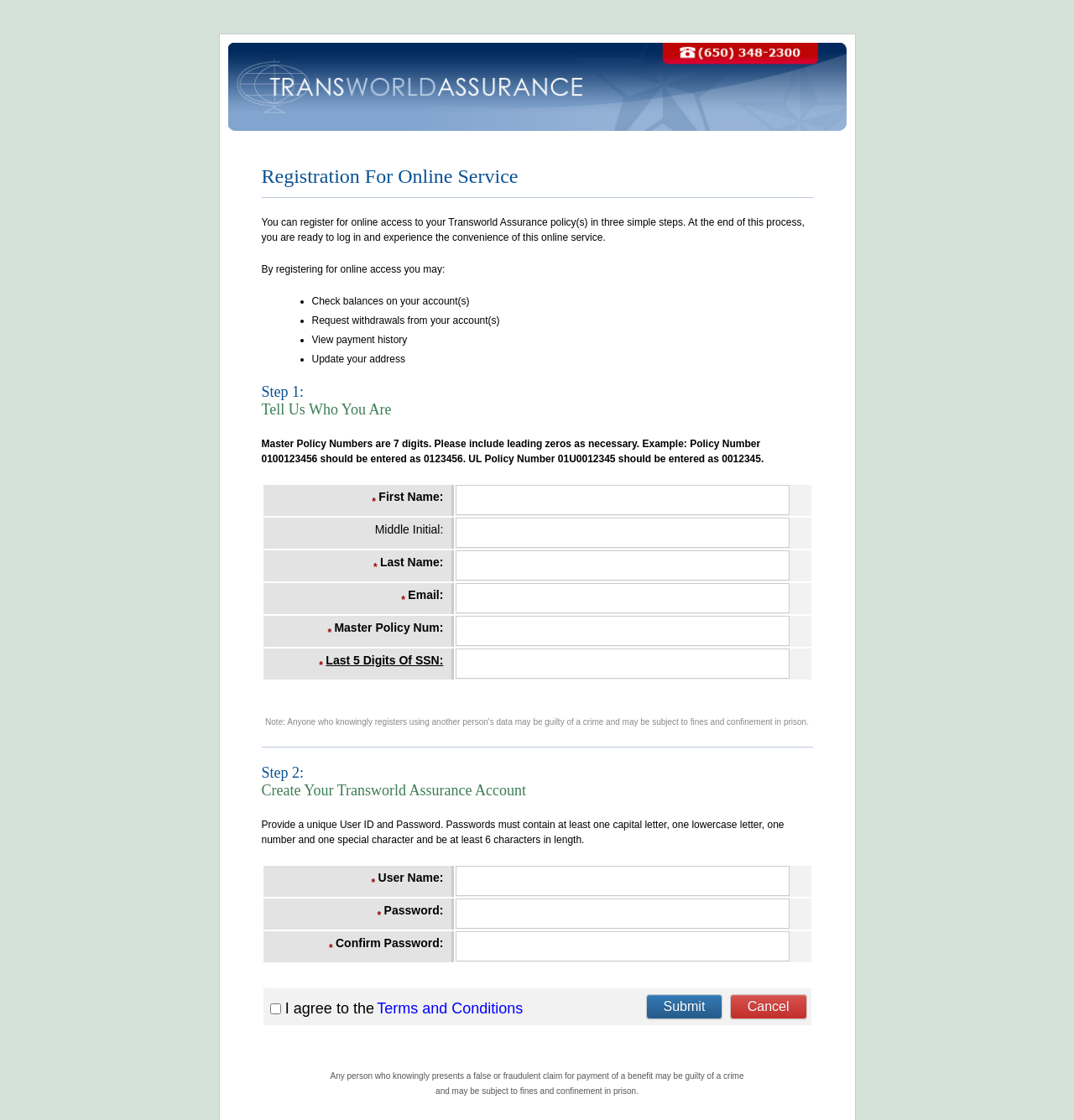How many steps are required to register for online access?
Refer to the image and respond with a one-word or short-phrase answer.

Three